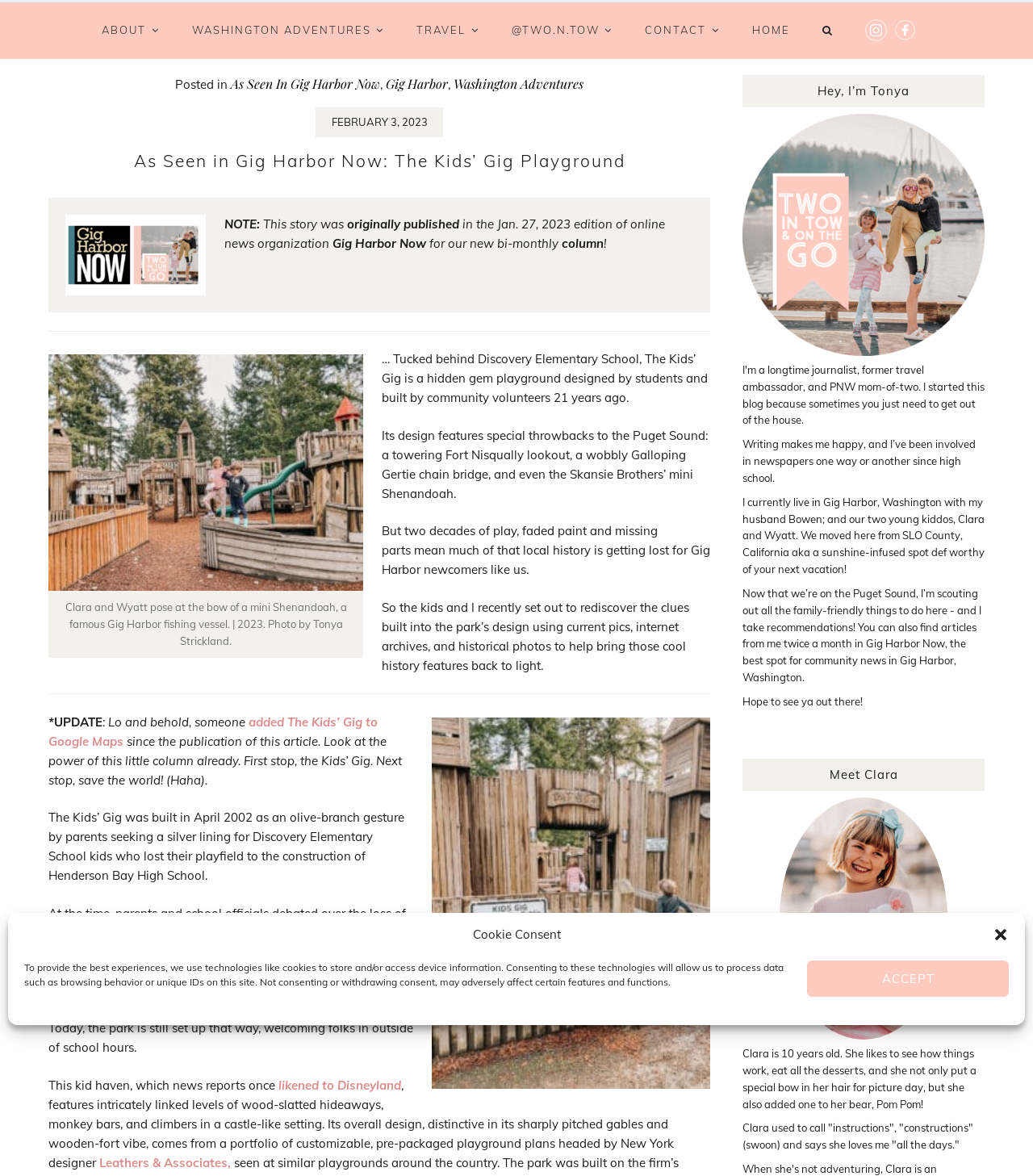Locate the bounding box coordinates of the element I should click to achieve the following instruction: "Click the 'originally published' link".

[0.336, 0.184, 0.444, 0.197]